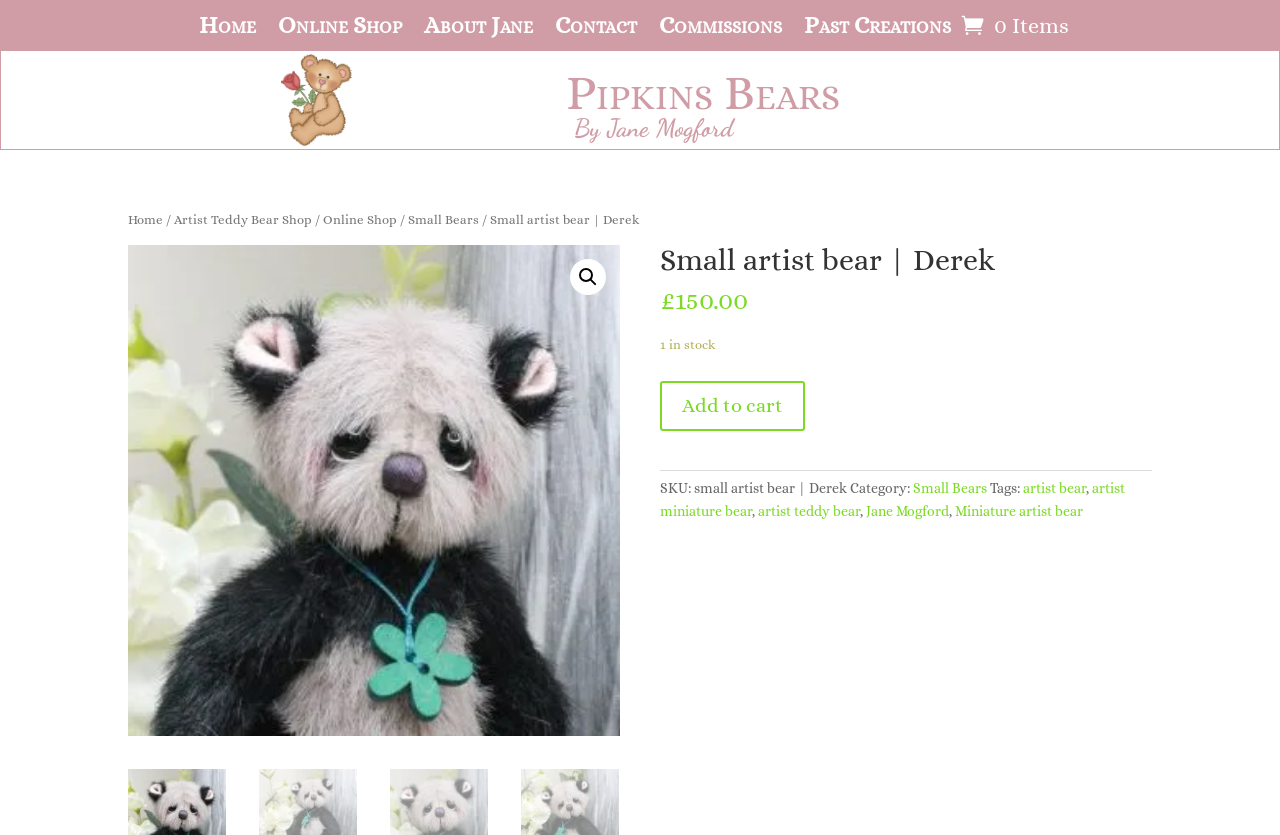Locate the bounding box coordinates of the clickable area to execute the instruction: "View Online Shop". Provide the coordinates as four float numbers between 0 and 1, represented as [left, top, right, bottom].

[0.218, 0.022, 0.314, 0.048]